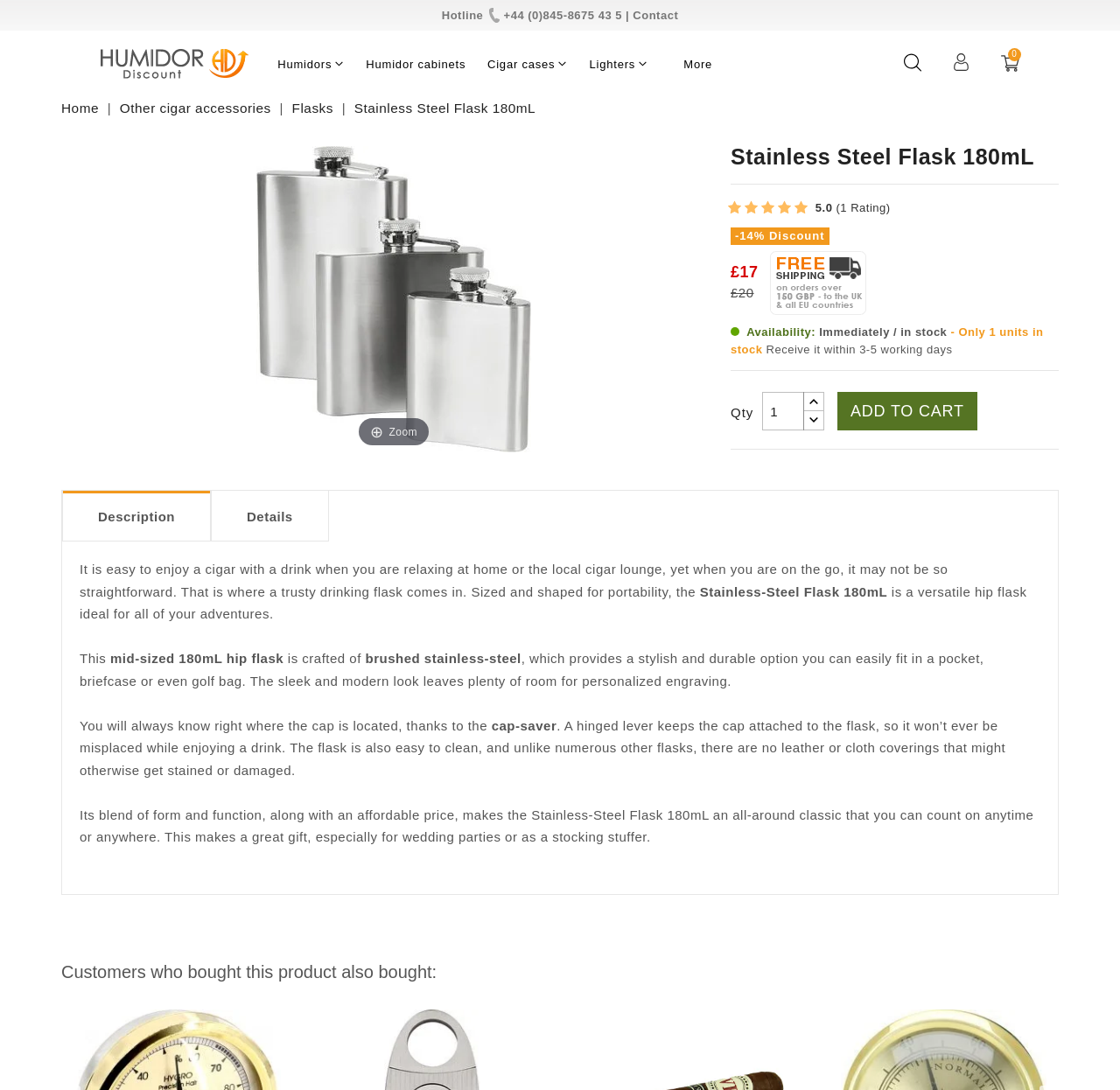Determine the bounding box coordinates of the area to click in order to meet this instruction: "Click the 'ADD TO CART' button".

[0.748, 0.36, 0.873, 0.395]